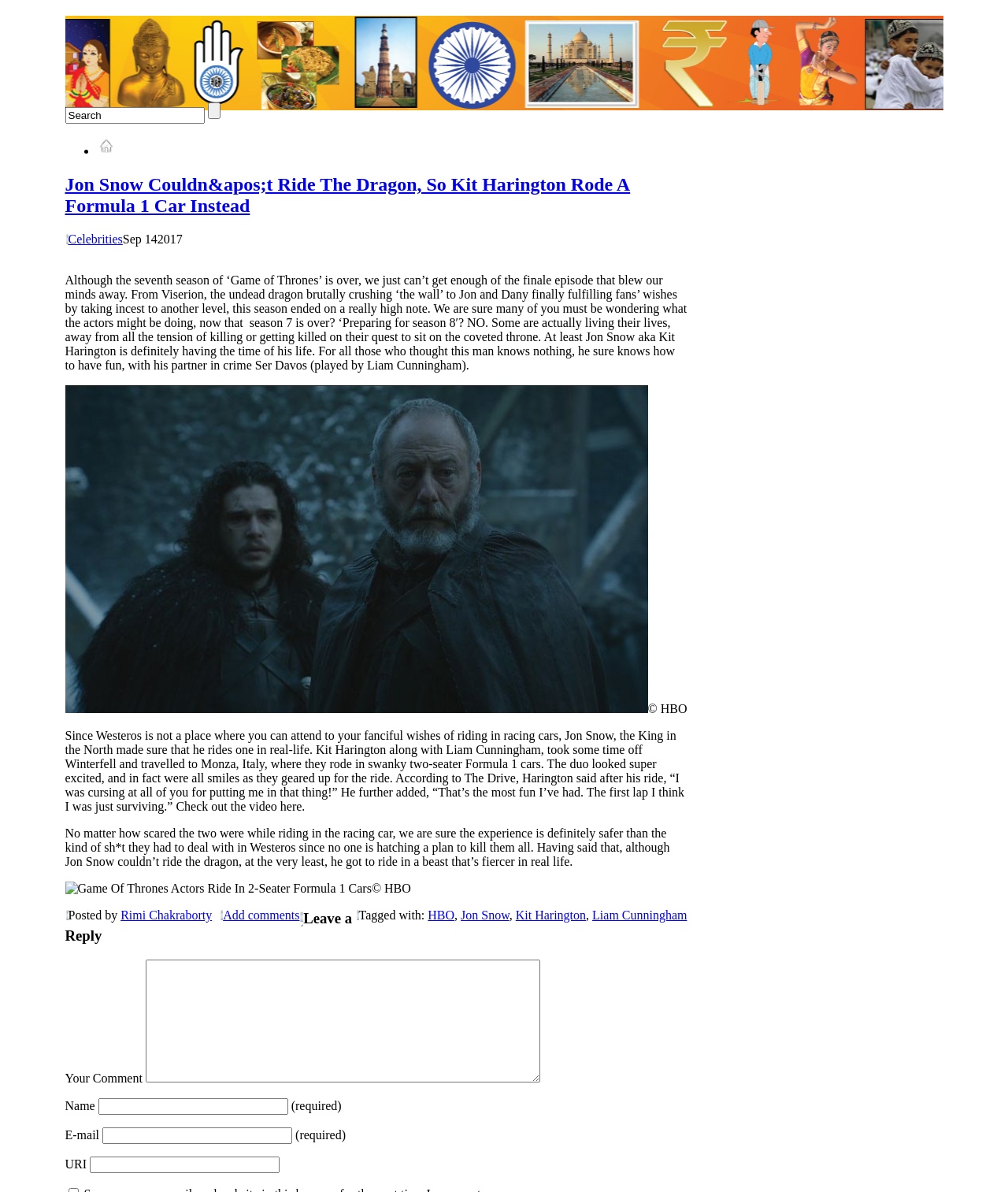Pinpoint the bounding box coordinates of the element that must be clicked to accomplish the following instruction: "Leave a reply". The coordinates should be in the format of four float numbers between 0 and 1, i.e., [left, top, right, bottom].

[0.064, 0.764, 0.682, 0.793]